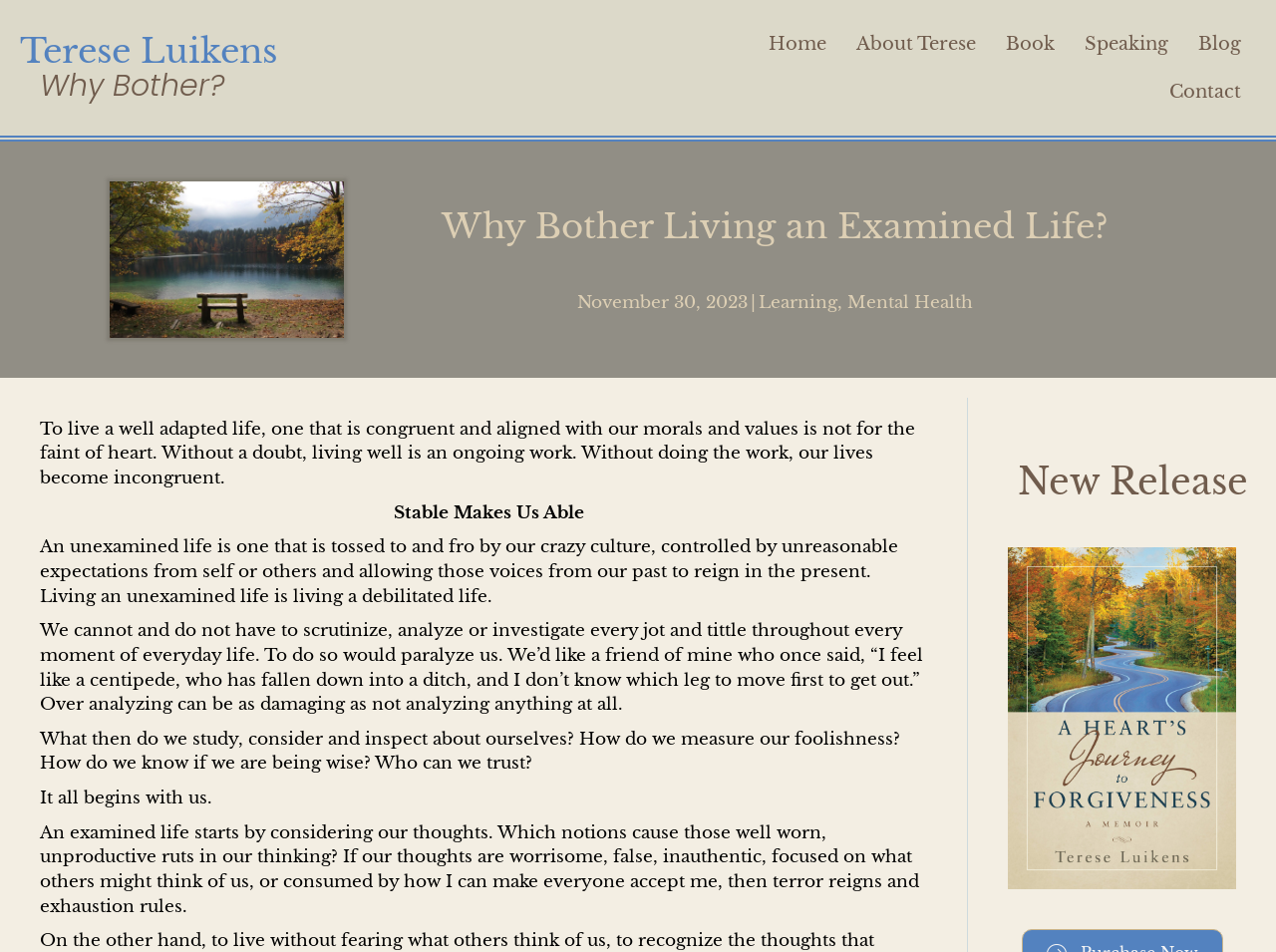Pinpoint the bounding box coordinates of the element to be clicked to execute the instruction: "Learn more about 'Mental Health'".

[0.664, 0.307, 0.762, 0.329]